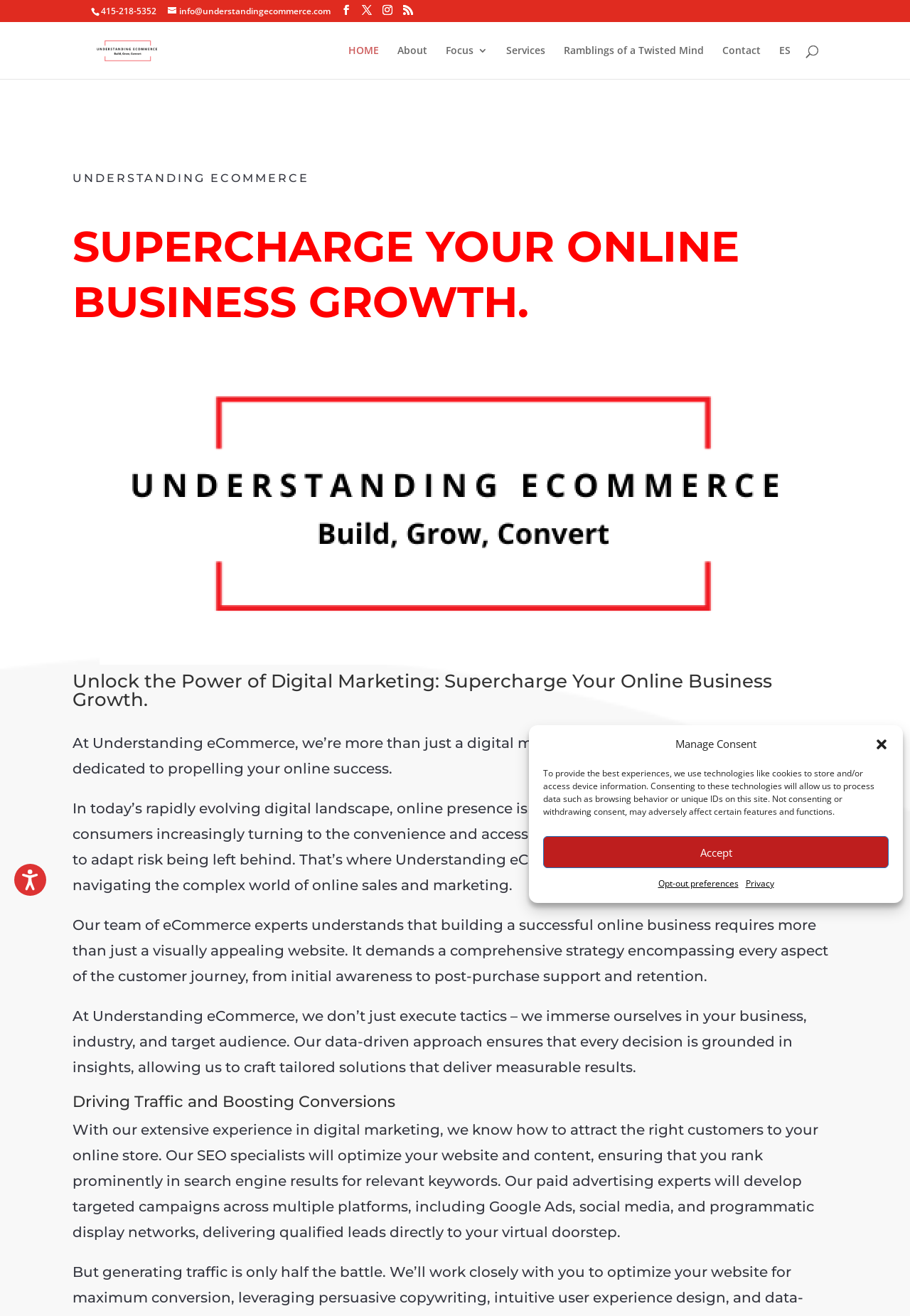What is the main focus of Understanding eCommerce's services?
Examine the screenshot and reply with a single word or phrase.

Digital marketing